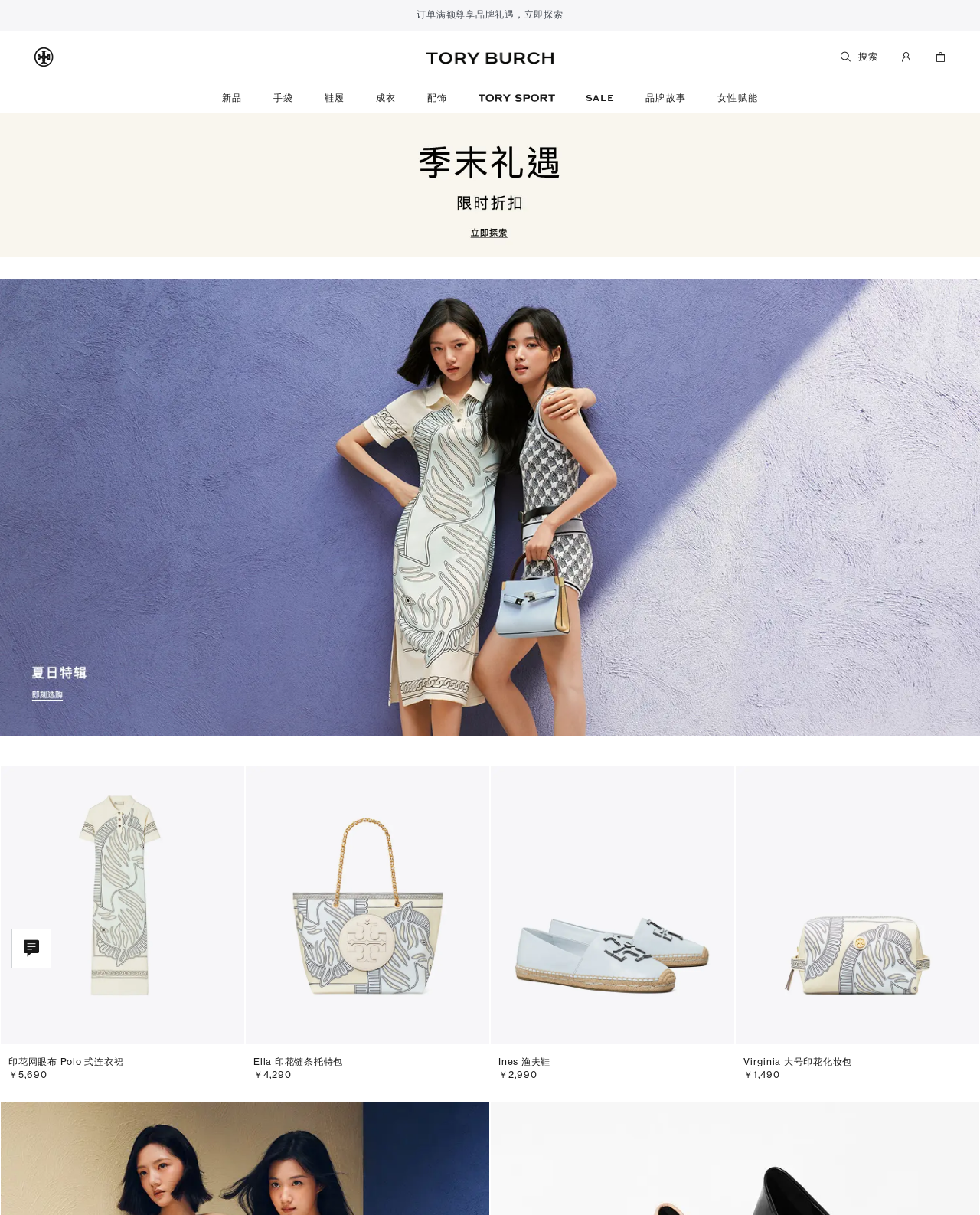Describe all the key features and sections of the webpage thoroughly.

This webpage is the official website of Tory Burch, a global fashion lifestyle brand founded in 2004 in New York. The website has a clean and organized layout, with a prominent navigation menu at the top featuring links to new products, handbags, shoes, clothing, accessories, and more.

At the top of the page, there are several links to promotional offers, including discounts and gift offers for new members. Below this, there is a search bar and links to personal center, shopping cart, and other features.

The main content area of the page is divided into several sections. The first section features a large image with a call-to-action button to browse all products. Below this, there are several links to different product categories, including new arrivals, handbags, shoes, clothing, and accessories.

The next section is titled "当季新款" (New Arrivals) and features several links to specific products, including handbags, shoes, and clothing. This is followed by a section titled "秀场造型" (Runway Style) with links to different fashion collections, including 2024 autumn and winter series, and 2024 spring and summer series.

The following section is titled "精选合集" (Editor's Picks) and features links to curated product collections, including summer specials, style essentials, and Tory's favorites. Below this, there is a large image that spans the width of the page, followed by a link to browse all products.

The page also features a section showcasing several products with images, product names, and prices. These products include a polo dress, a tote bag, a pair of fisherman shoes, and a large makeup bag.

At the bottom of the page, there is a section with links to customer service, including delivery, payment, and return policies. There are also links to social media and a contact us page.